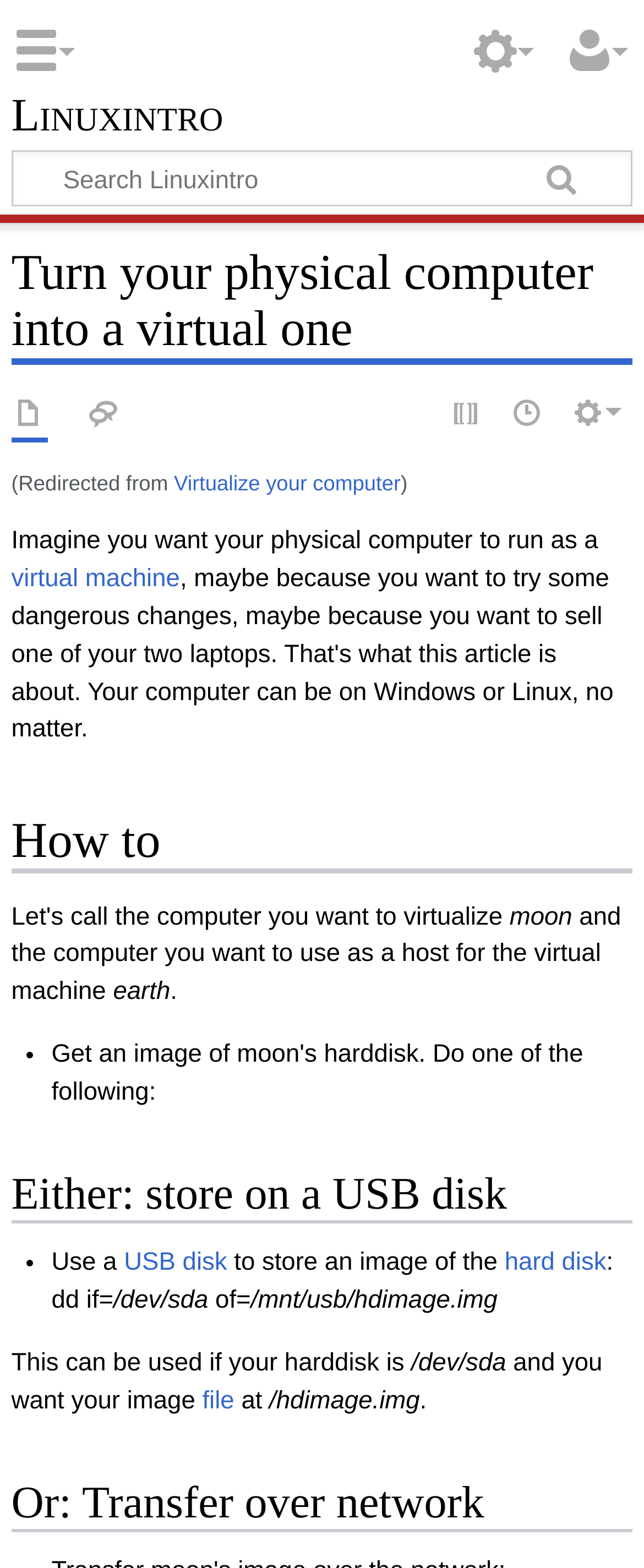Can you give a detailed response to the following question using the information from the image? What is the alternative term for 'virtual machine'?

The alternative term for 'virtual machine' is 'virtualize your computer', which is mentioned in the text on the webpage as '(Redirected from Virtualize your computer)'.